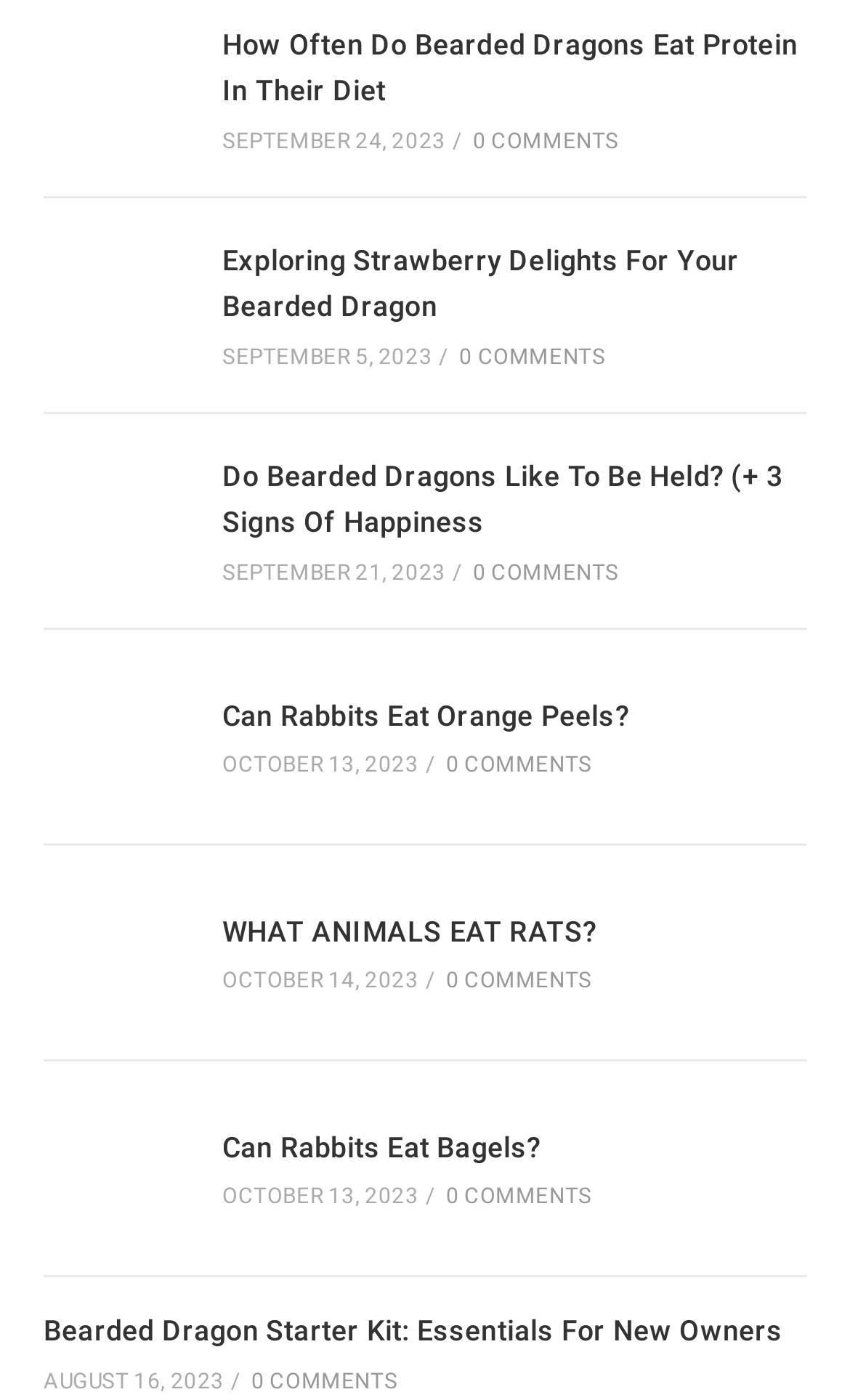Identify the bounding box coordinates of the specific part of the webpage to click to complete this instruction: "Learn about holding bearded dragons".

[0.051, 0.319, 0.226, 0.425]